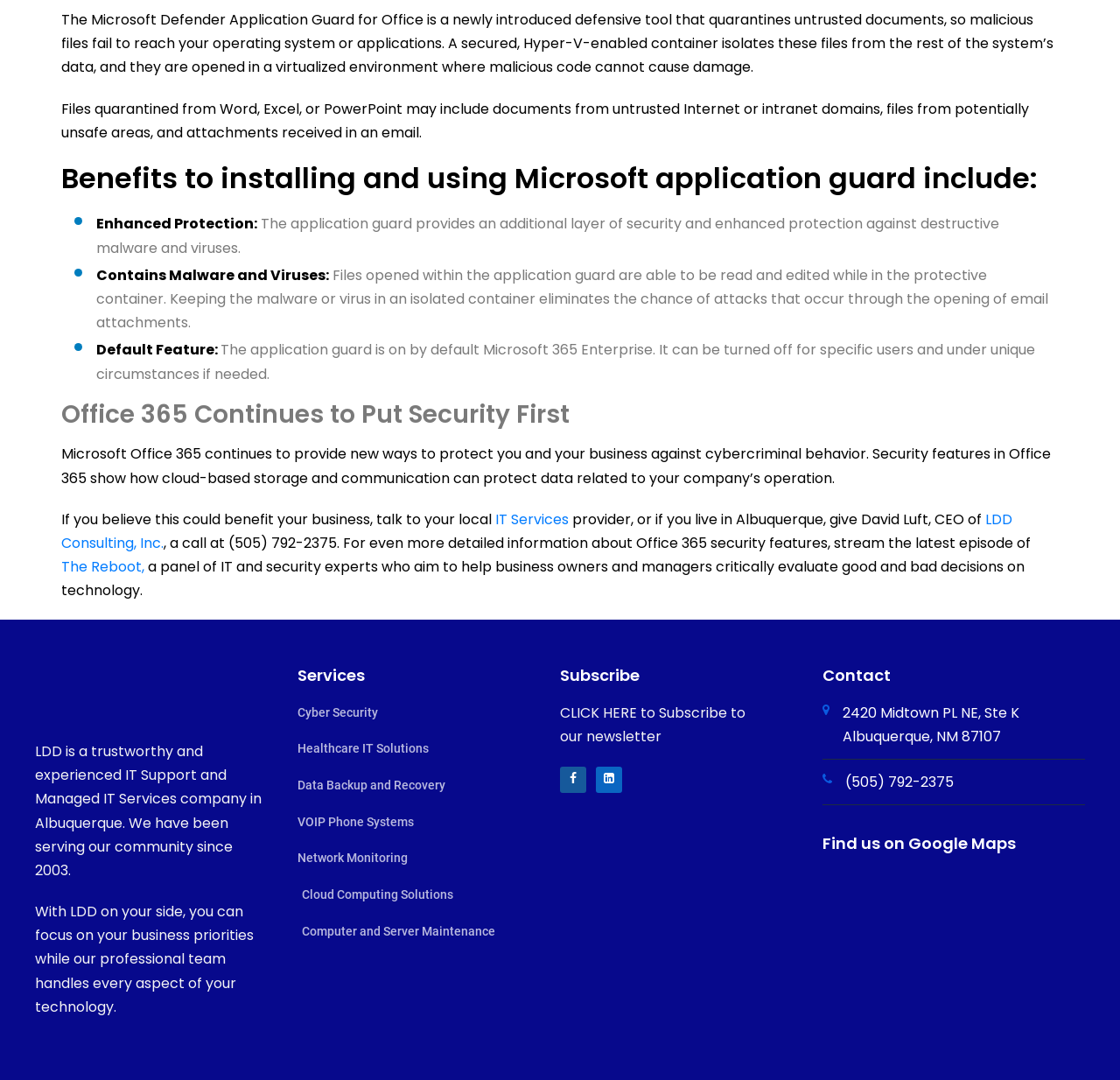Use a single word or phrase to answer this question: 
What is Microsoft Defender Application Guard for Office?

A defensive tool